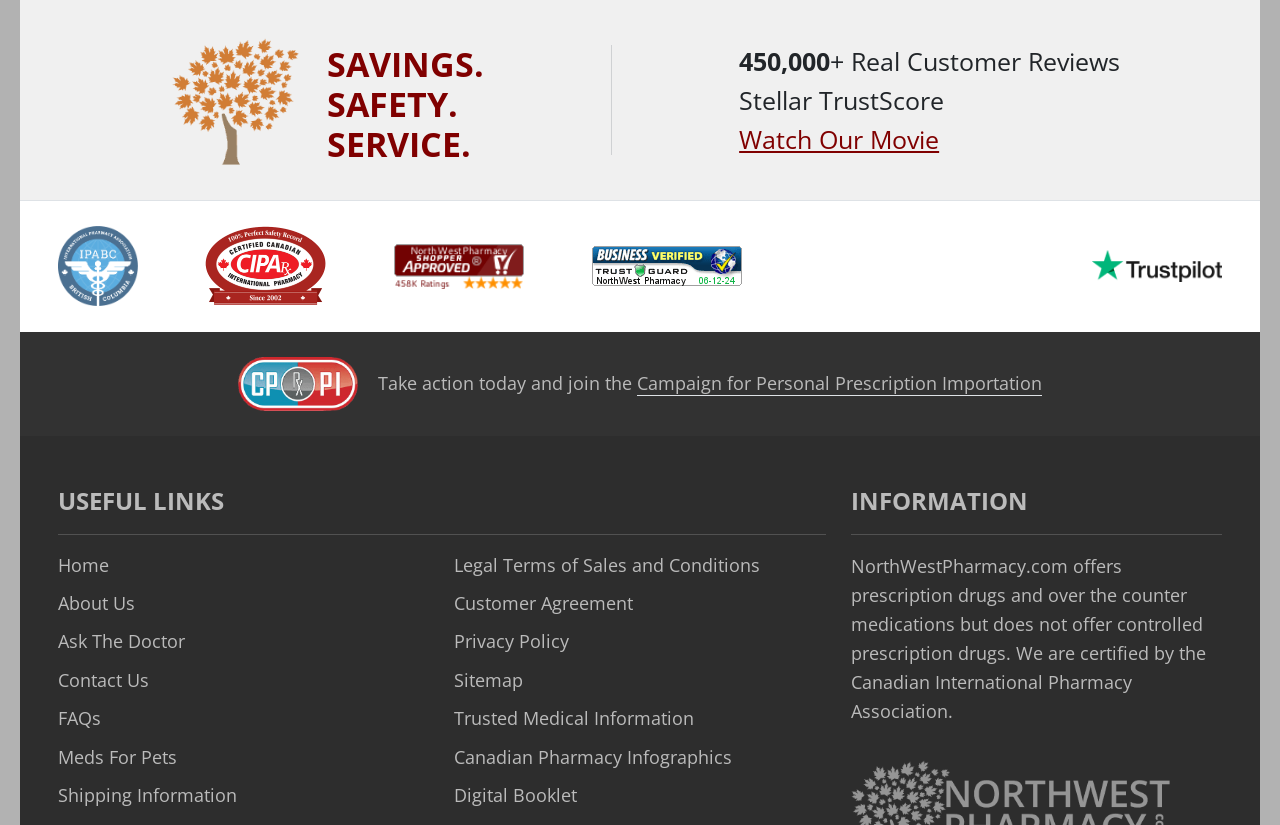Find the bounding box coordinates of the area to click in order to follow the instruction: "Visit the Campaign for Personal Prescription Importation".

[0.498, 0.45, 0.814, 0.48]